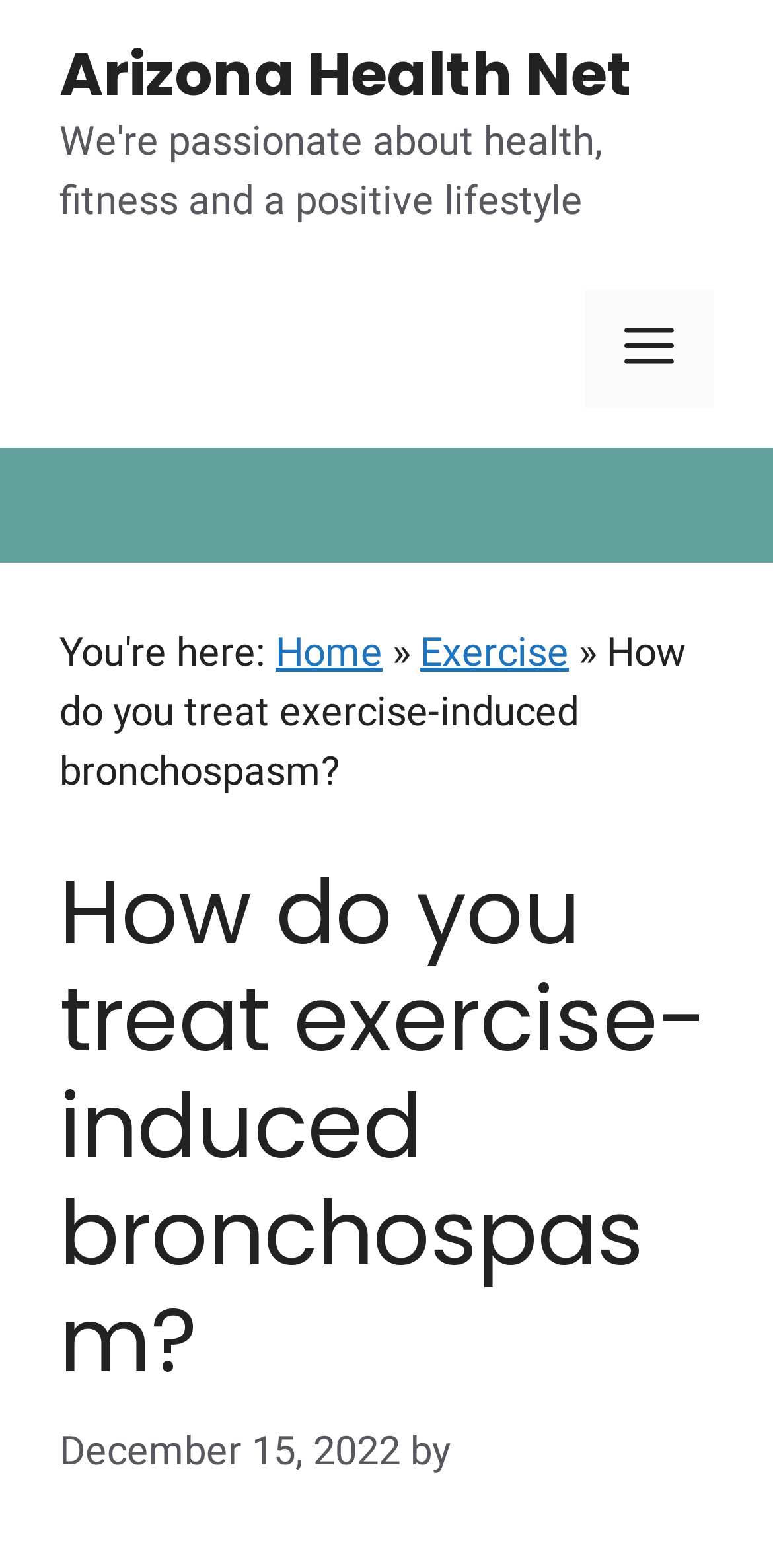Refer to the screenshot and answer the following question in detail:
When was the article published?

I found the publication date by looking at the time element, which contains the text 'December 15, 2022'.